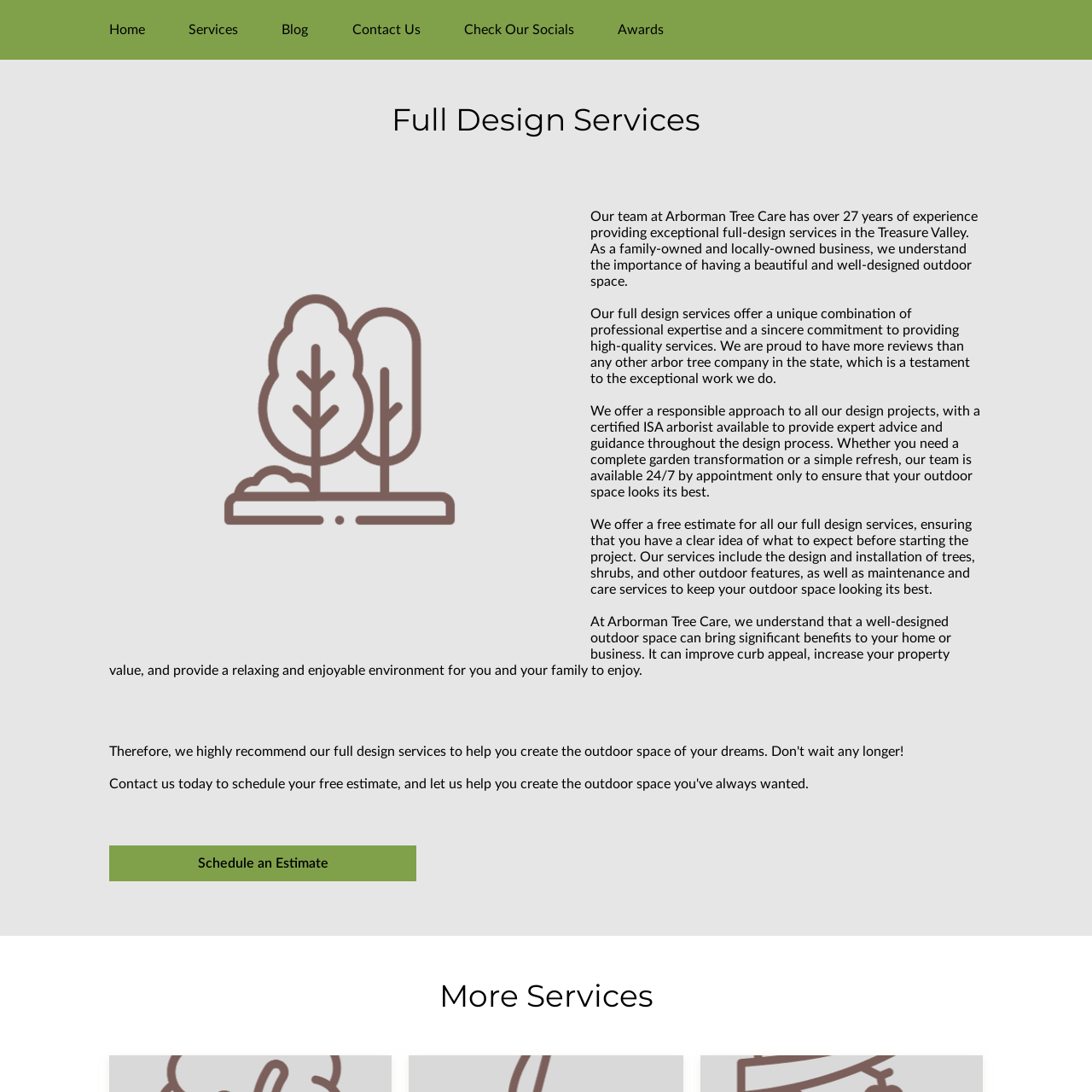Return the bounding box coordinates of the UI element that corresponds to this description: "Schedule an Estimate". The coordinates must be given as four float numbers in the range of 0 and 1, [left, top, right, bottom].

[0.1, 0.774, 0.381, 0.807]